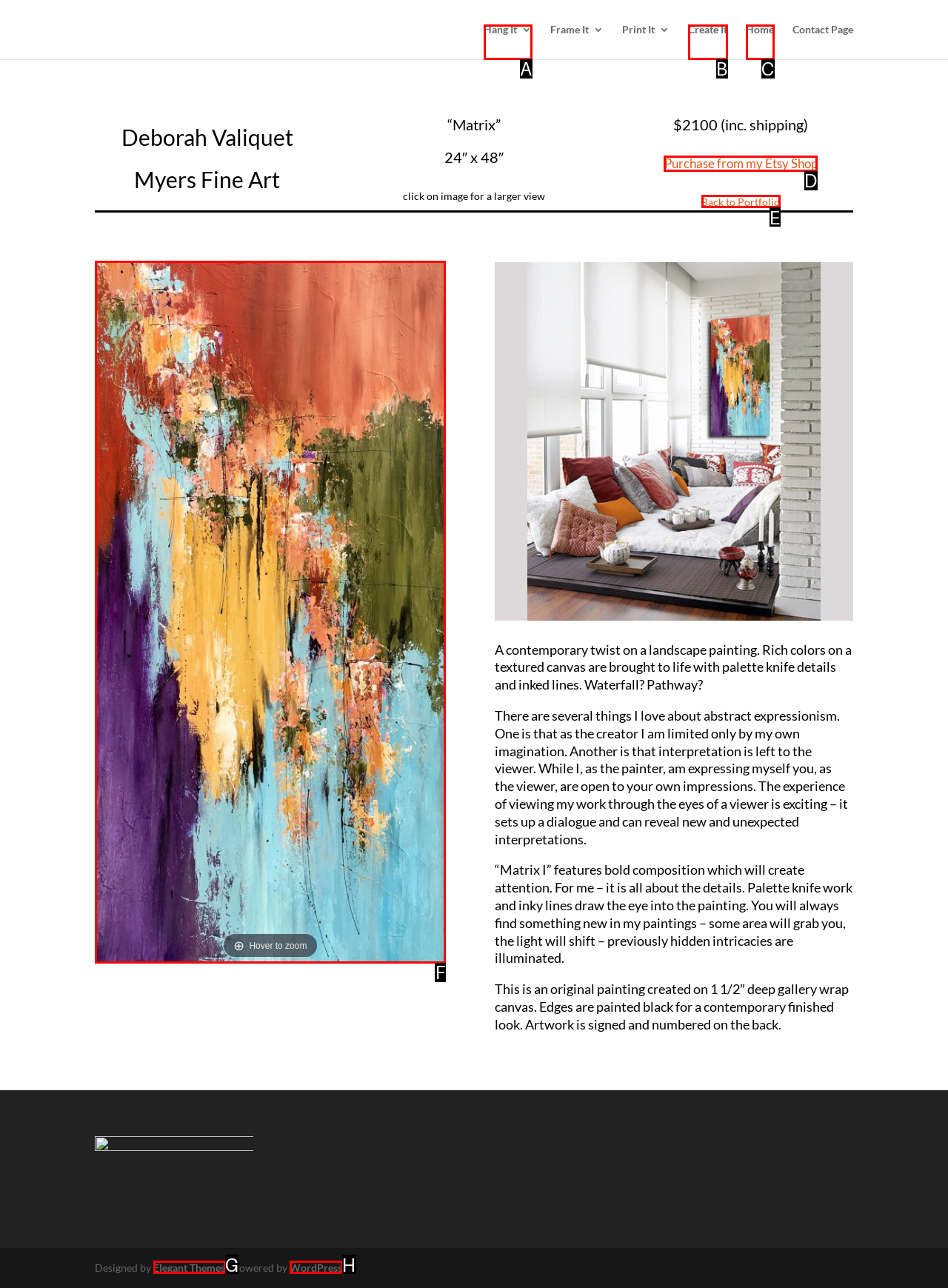Which option should I select to accomplish the task: Check out Happy Birthday Lucy Hale? Respond with the corresponding letter from the given choices.

None